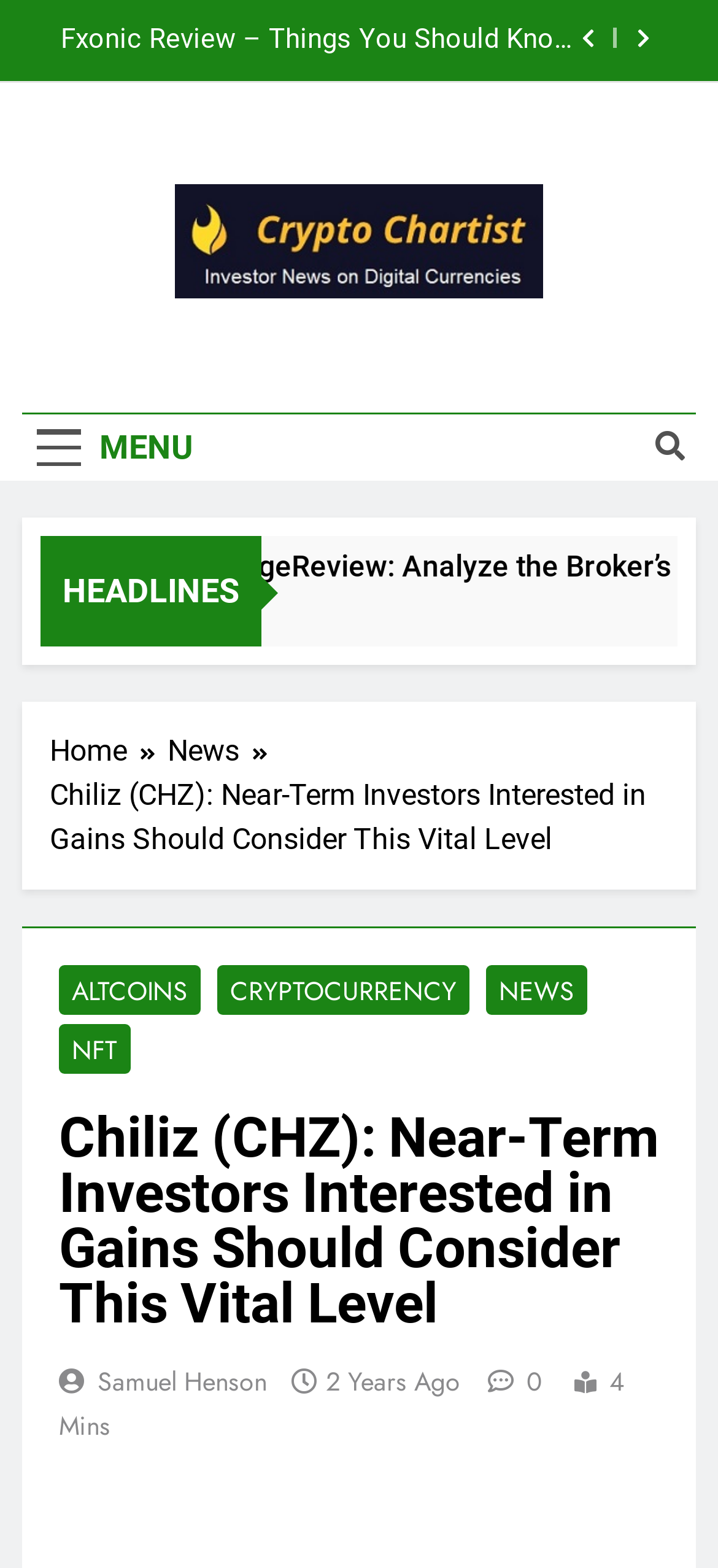Provide the bounding box coordinates for the UI element described in this sentence: "Samuel Henson". The coordinates should be four float values between 0 and 1, i.e., [left, top, right, bottom].

[0.136, 0.869, 0.372, 0.893]